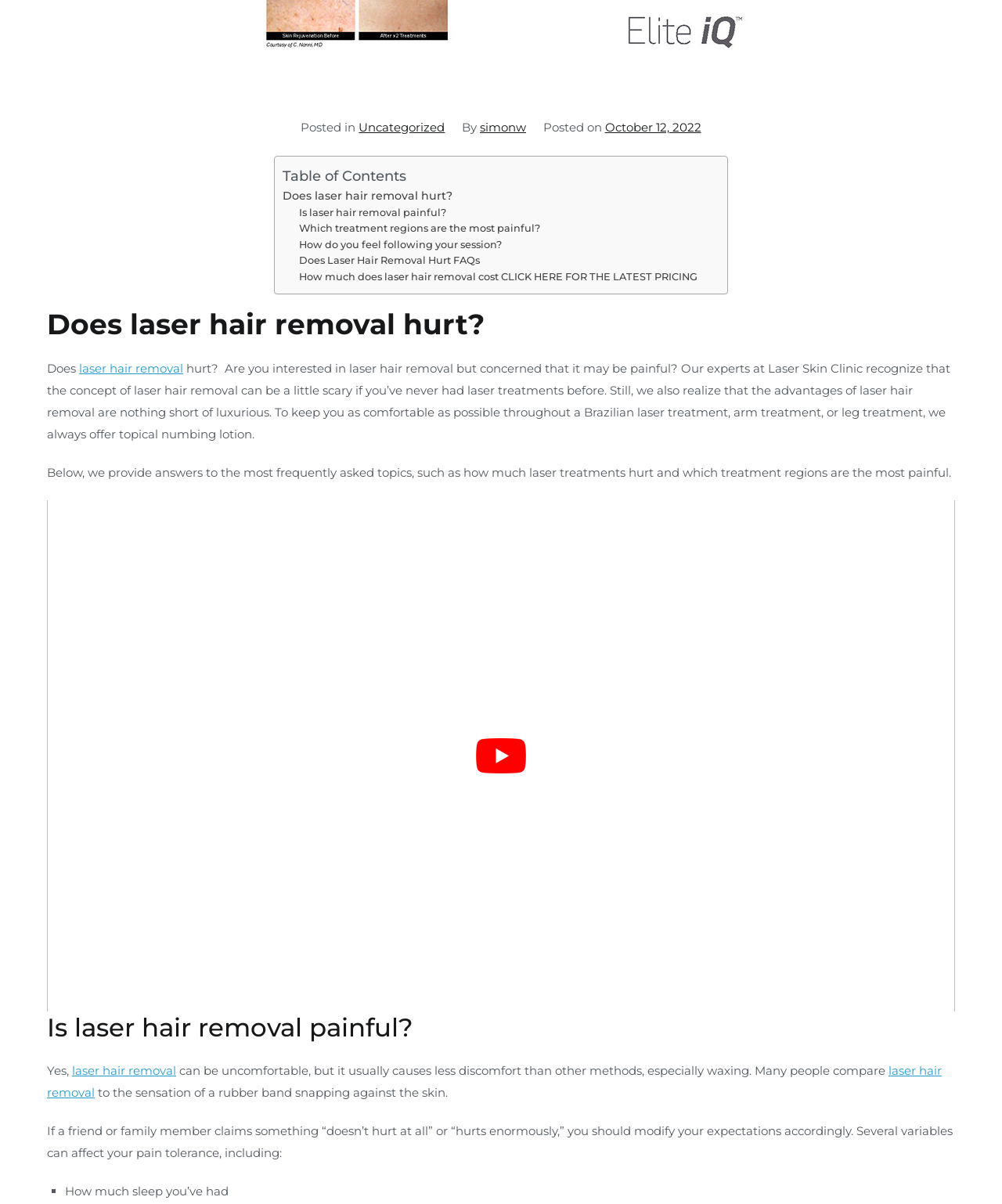What is the category of the post?
Answer the question with a detailed and thorough explanation.

The category of the post can be determined by looking at the link 'Uncategorized' which is located next to the 'Posted in' text.